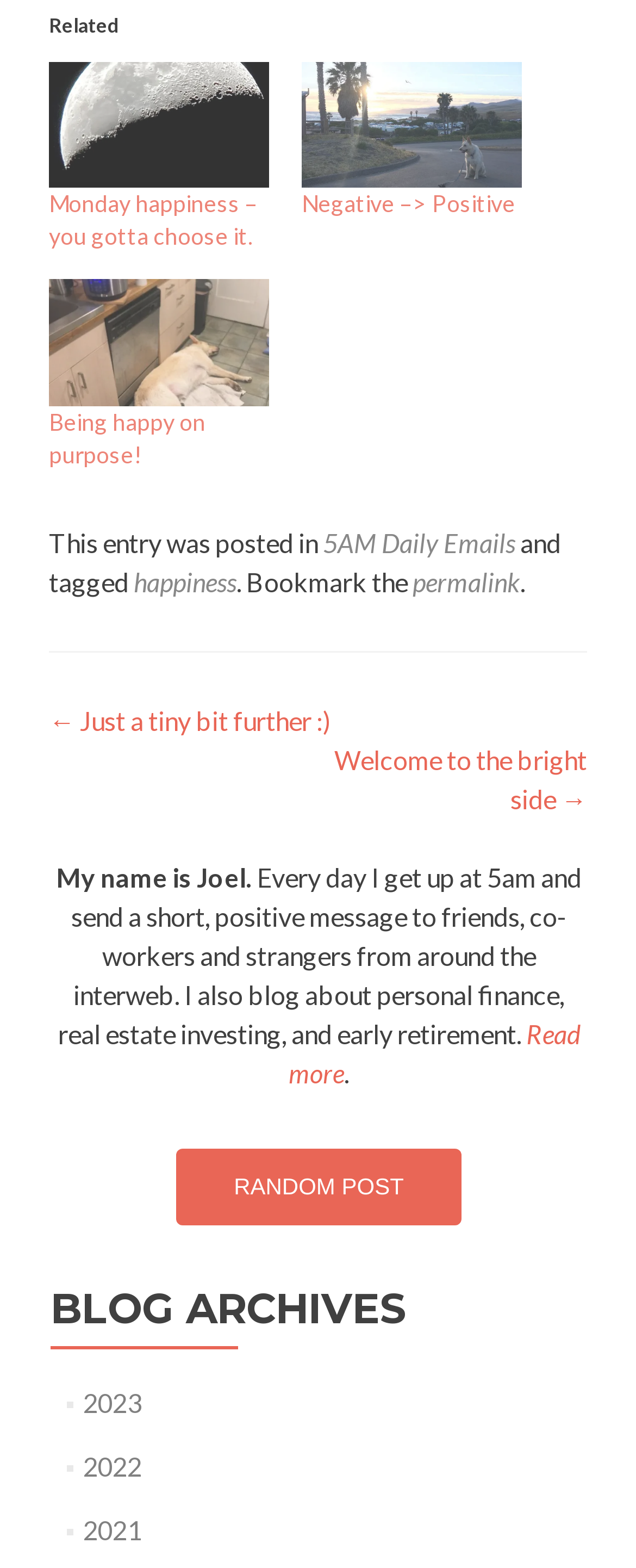Extract the bounding box coordinates of the UI element described: "Being happy on purpose!". Provide the coordinates in the format [left, top, right, bottom] with values ranging from 0 to 1.

[0.077, 0.26, 0.323, 0.298]